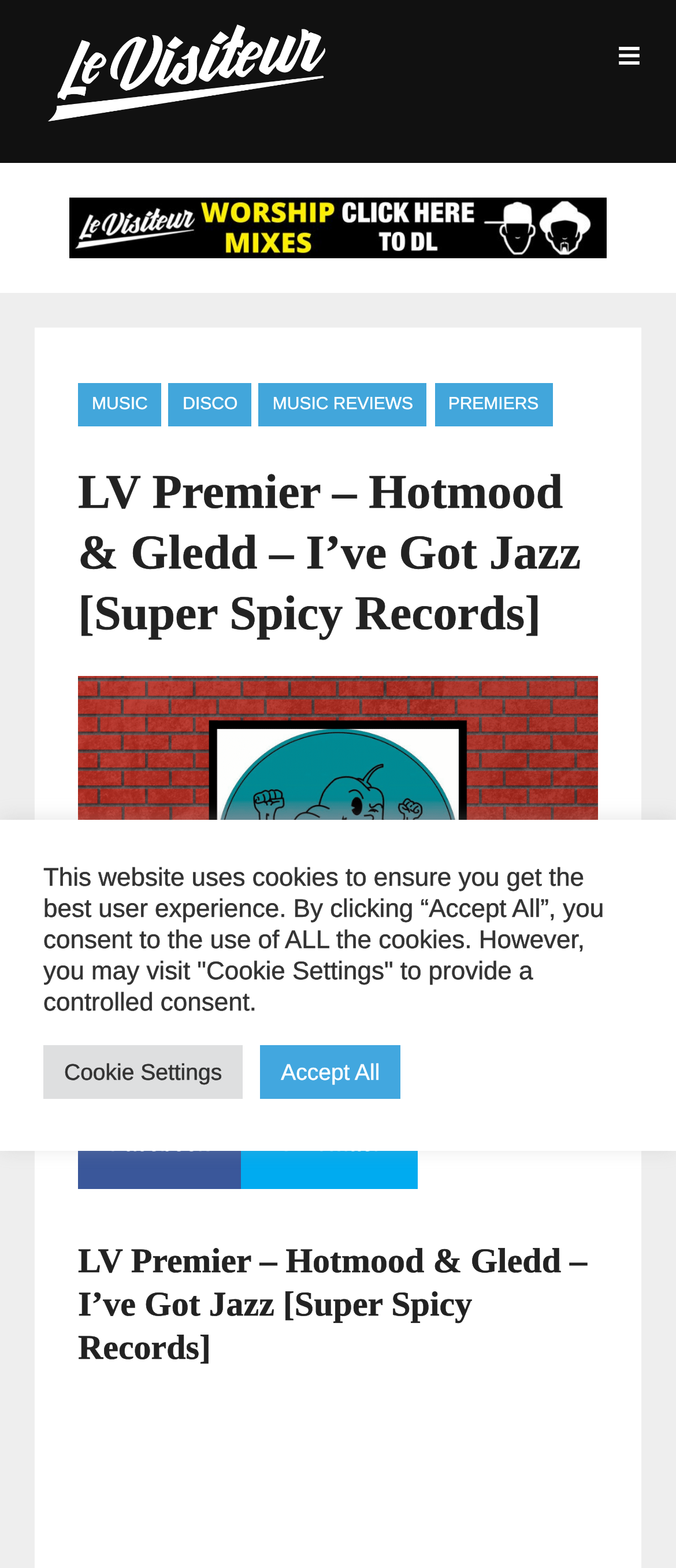Find the bounding box coordinates for the area that should be clicked to accomplish the instruction: "View the image".

[0.115, 0.431, 0.885, 0.652]